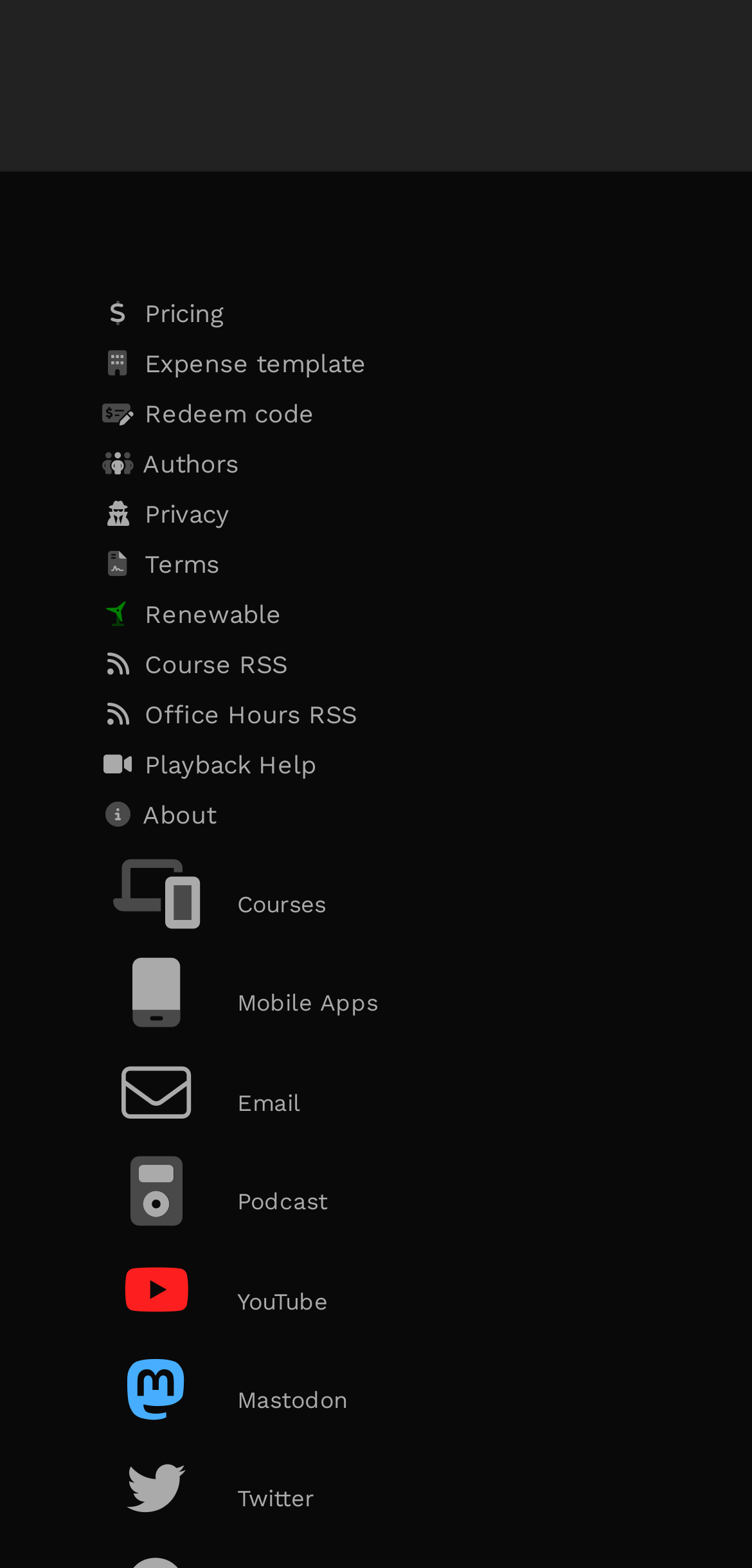Calculate the bounding box coordinates of the UI element given the description: "Connect on Twitter".

[0.131, 0.916, 0.869, 0.979]